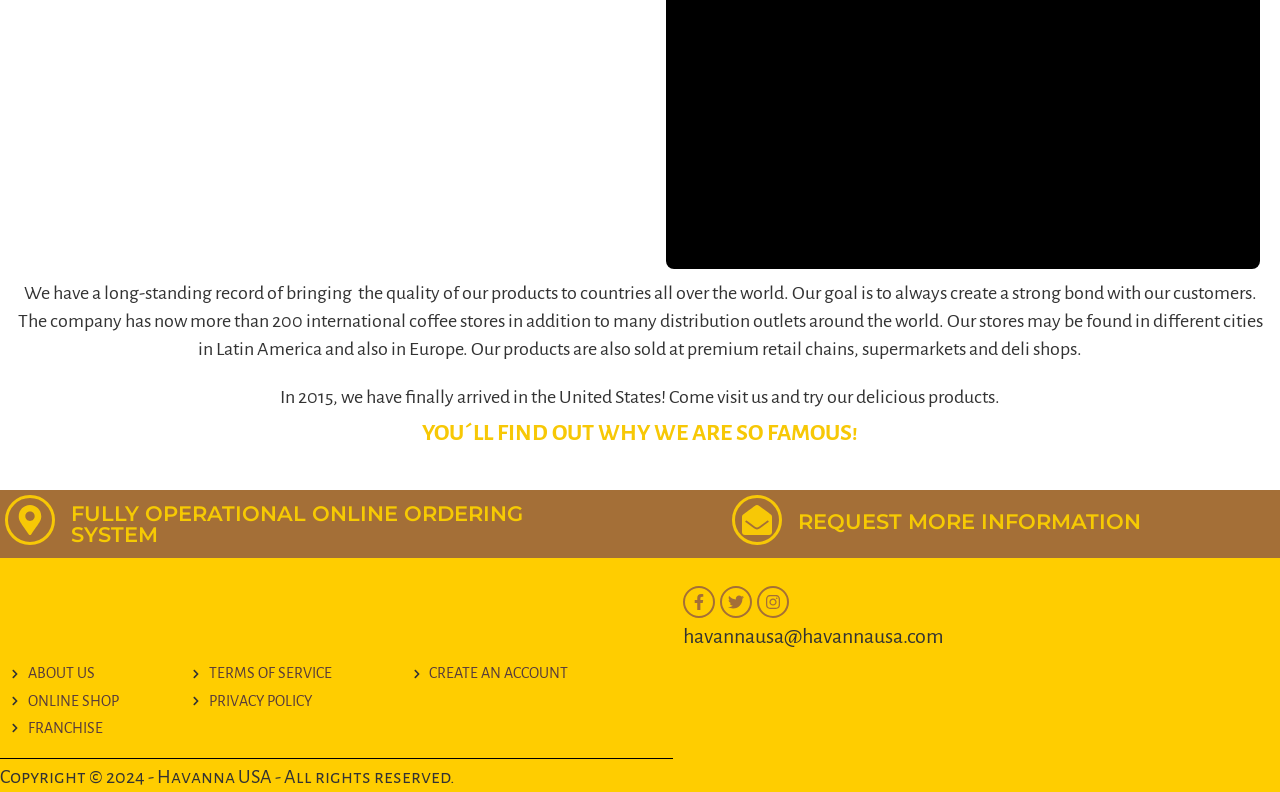Determine the bounding box coordinates for the area you should click to complete the following instruction: "Learn more about the company".

[0.008, 0.836, 0.134, 0.865]